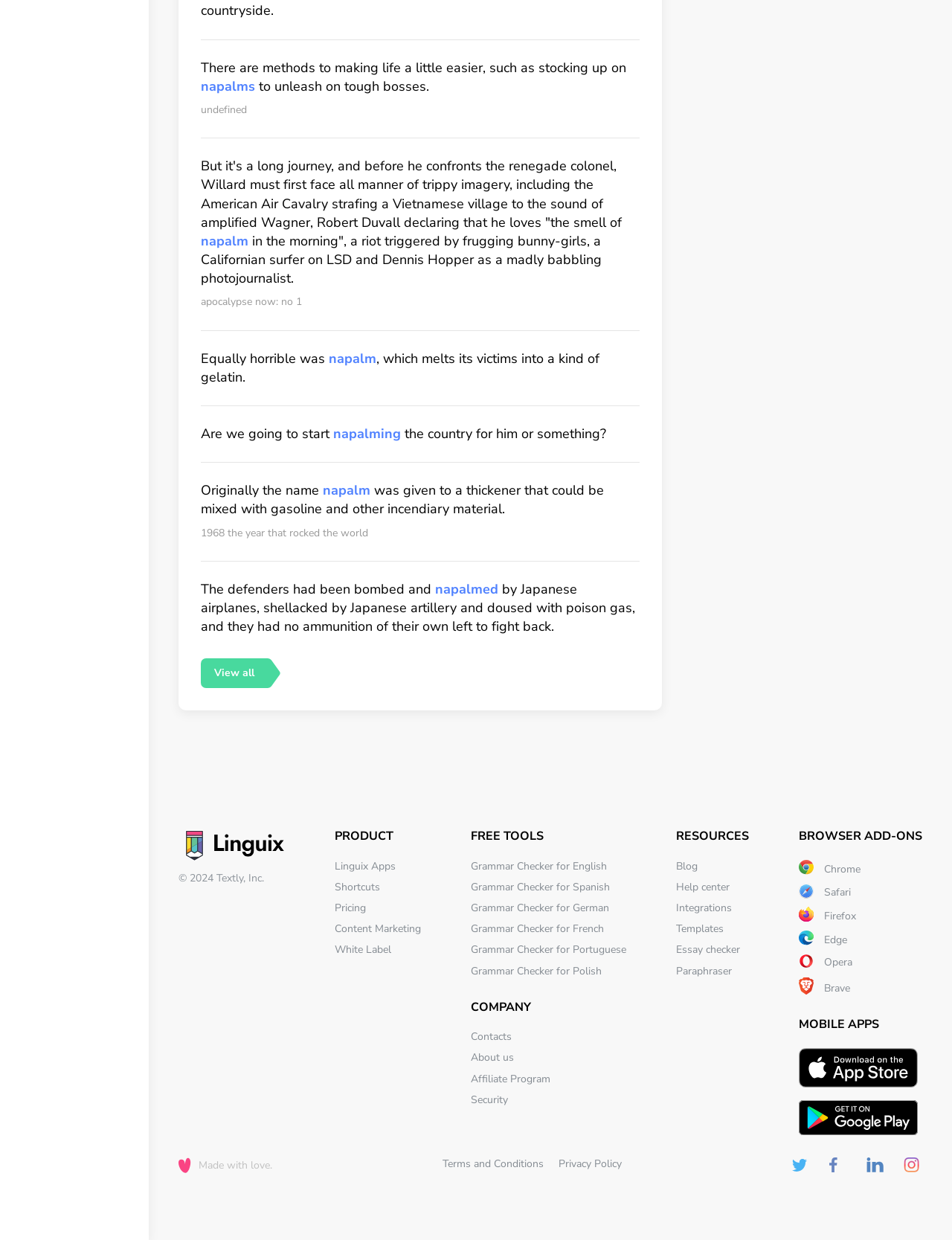Based on the element description Shortcuts, identify the bounding box of the UI element in the given webpage screenshot. The coordinates should be in the format (top-left x, top-left y, bottom-right x, bottom-right y) and must be between 0 and 1.

[0.352, 0.71, 0.399, 0.721]